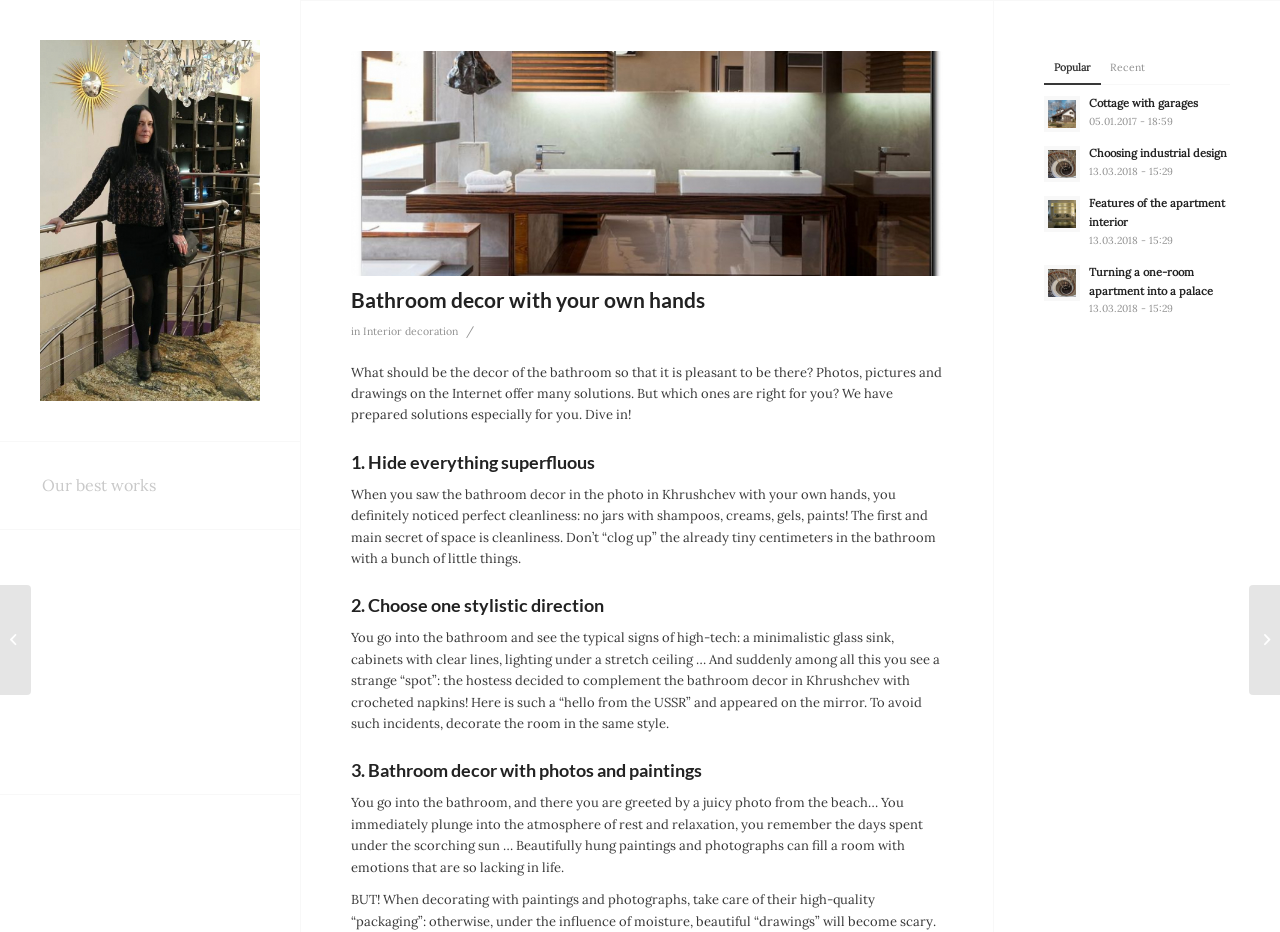Please respond in a single word or phrase: 
How many links are in the 'Popular' section?

4